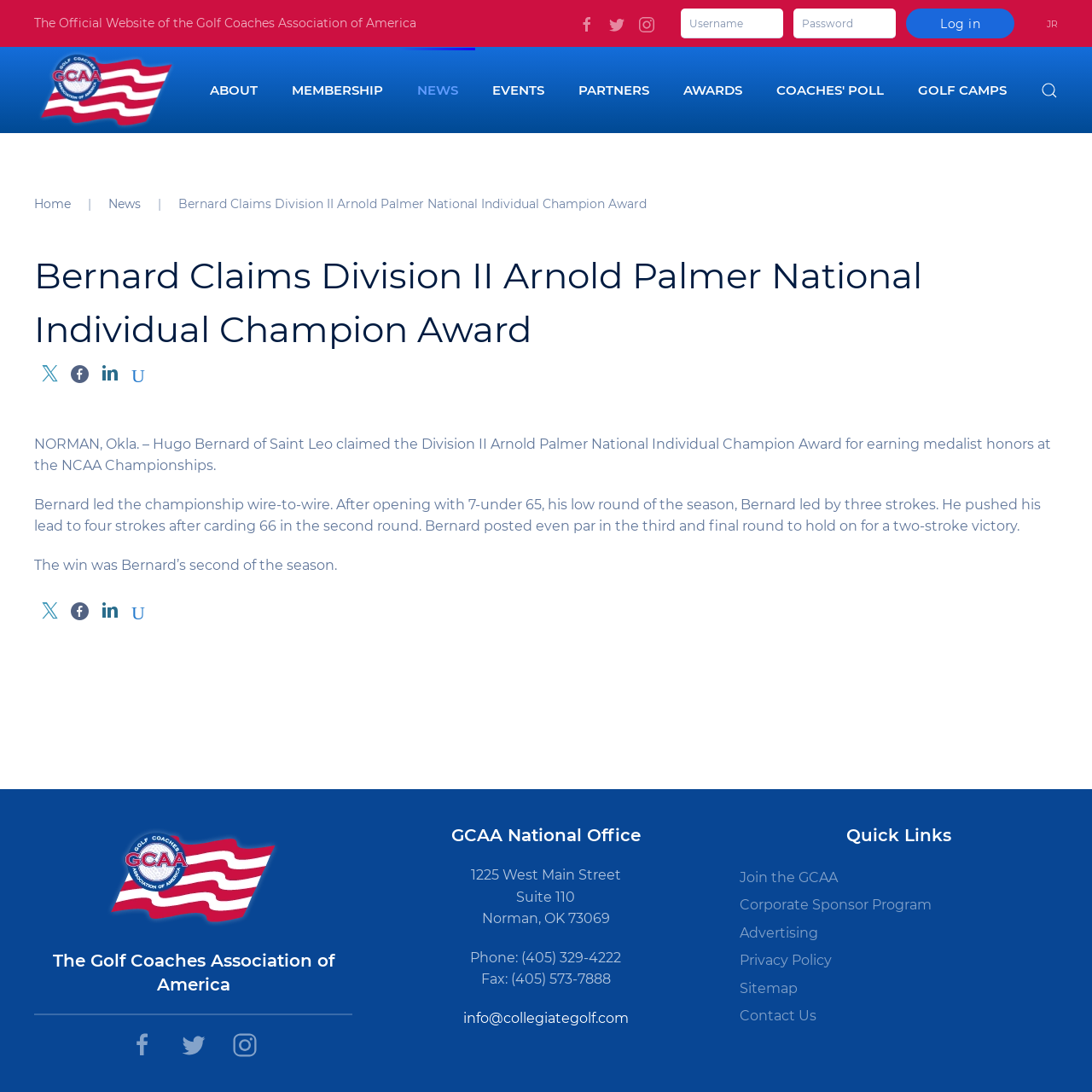What is the headline of the webpage?

Bernard Claims Division II Arnold Palmer National Individual Champion Award